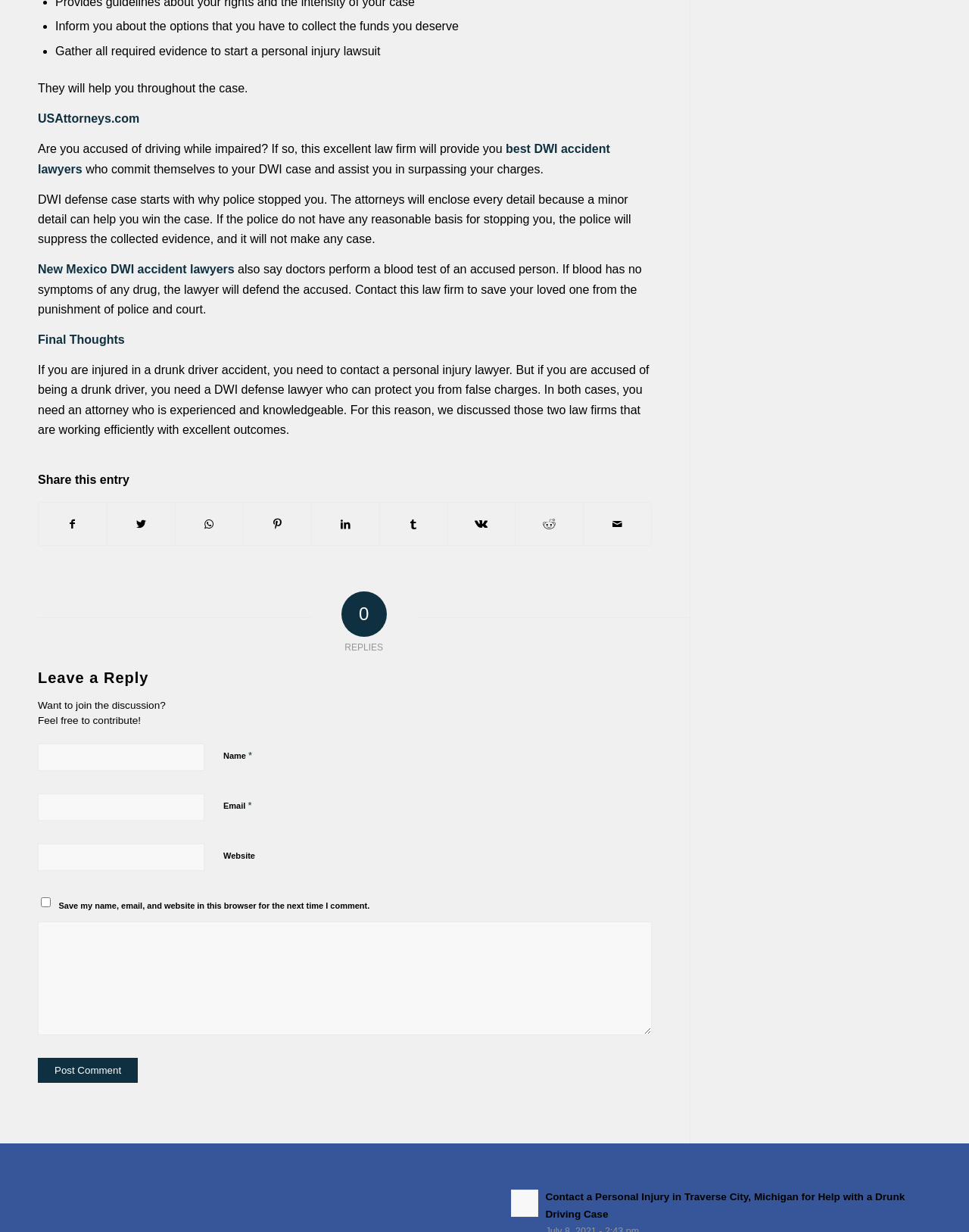Please identify the bounding box coordinates of the clickable area that will allow you to execute the instruction: "Leave a reply".

[0.039, 0.543, 0.673, 0.557]